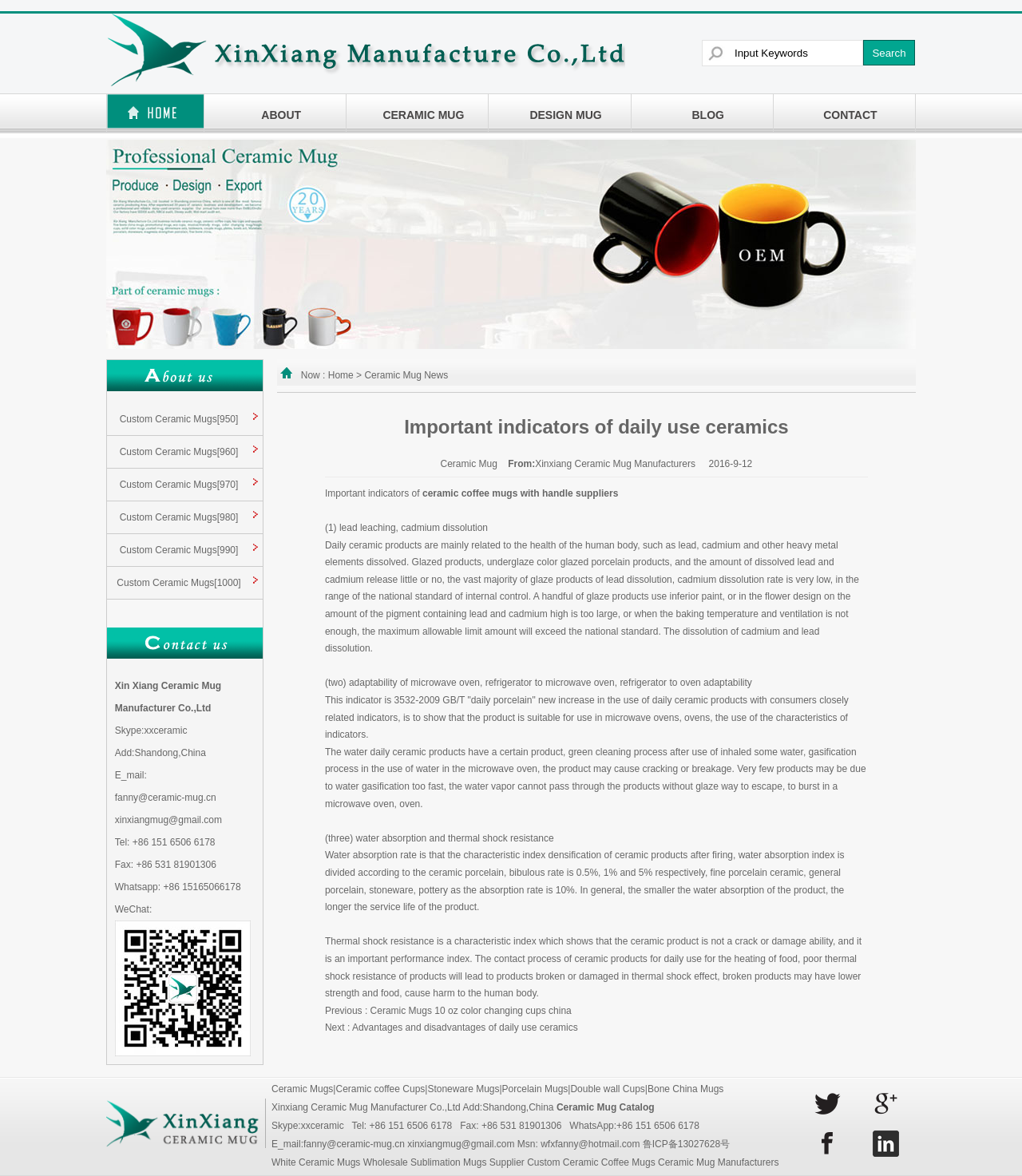How many types of custom ceramic mugs are listed on the webpage?
Using the image, respond with a single word or phrase.

5